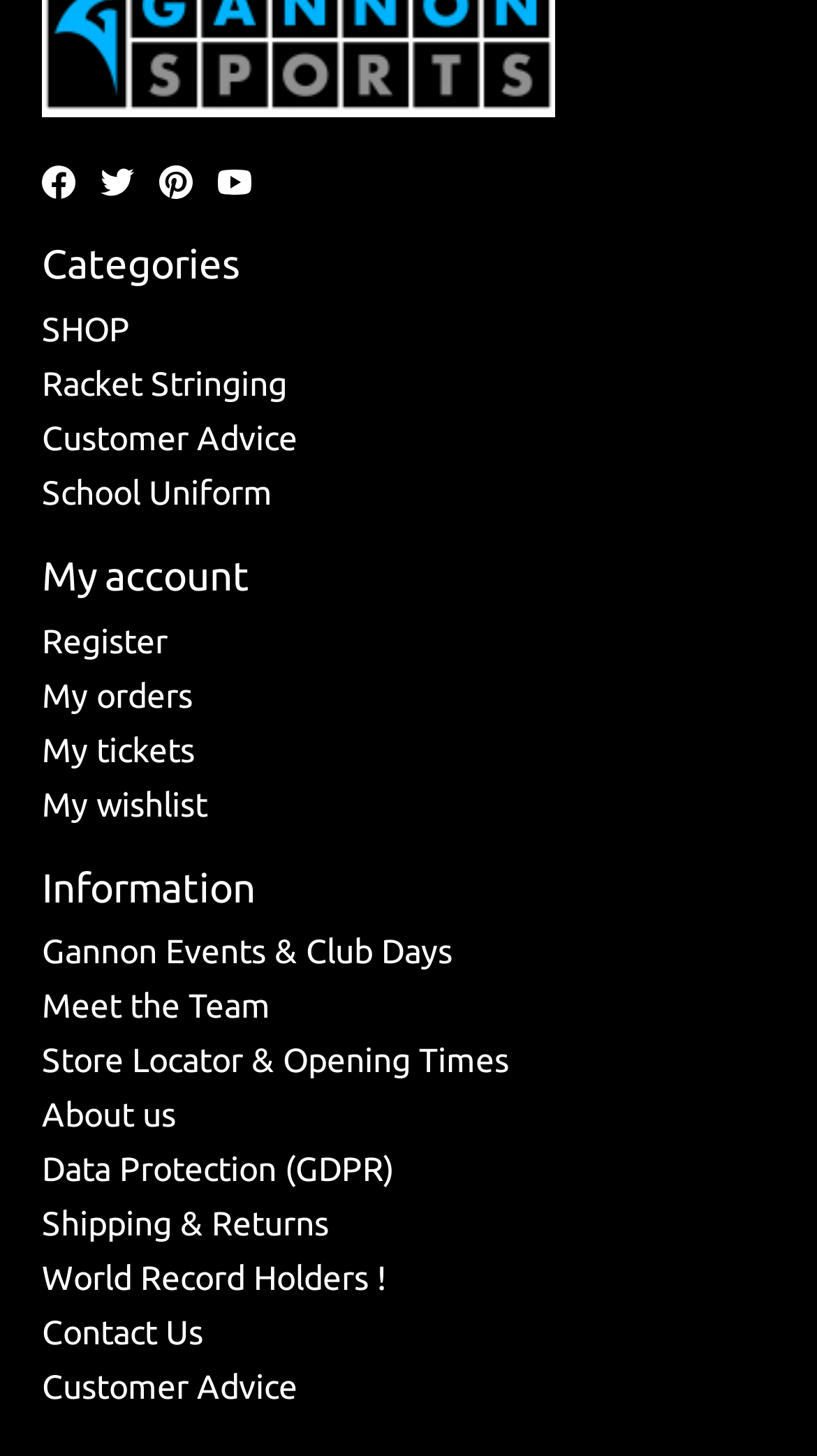How many links are available under 'My account'?
Provide a thorough and detailed answer to the question.

I examined the 'My account' section on the webpage and found that there are 4 links available, which are 'Register', 'My orders', 'My tickets', and 'My wishlist'.